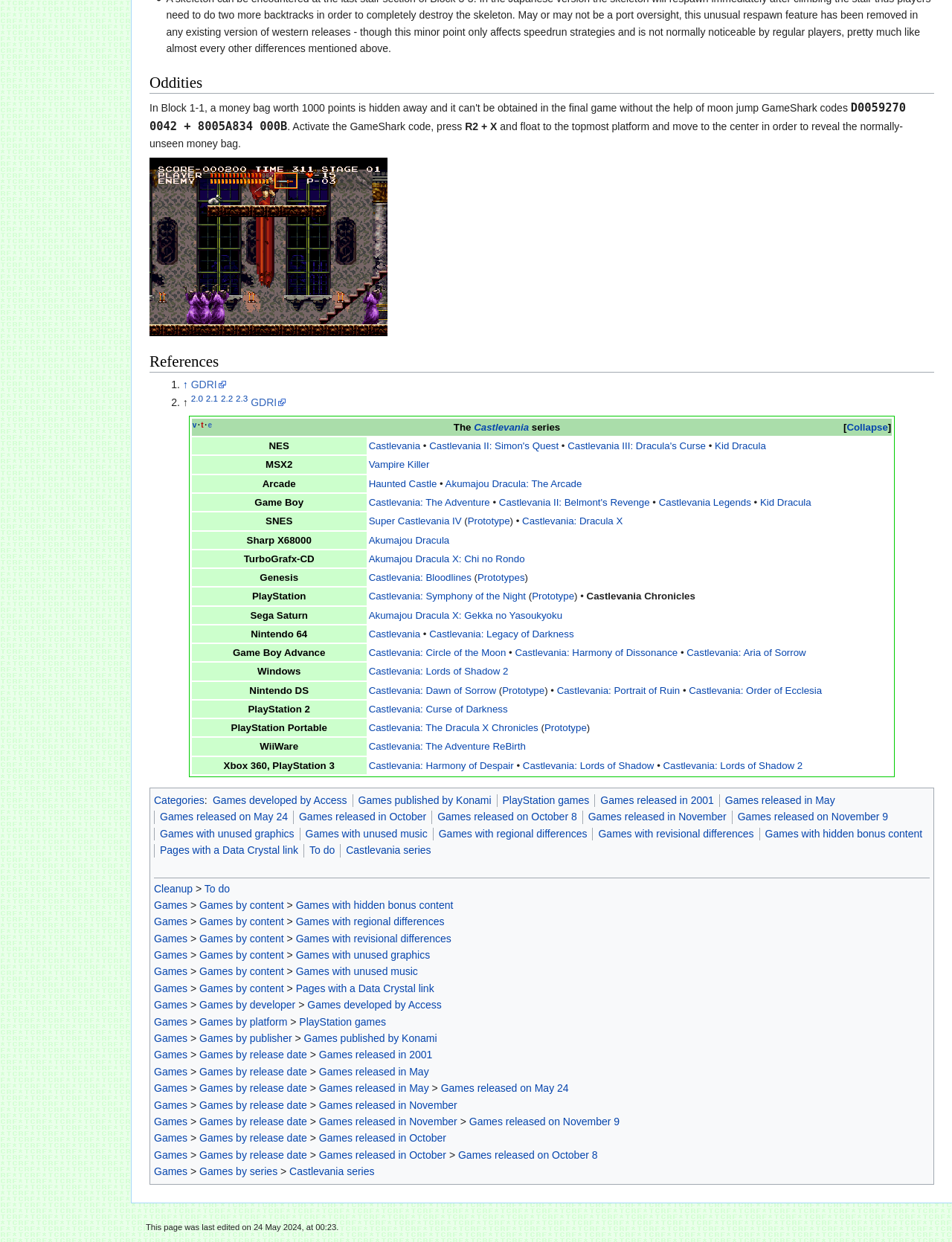Identify the bounding box coordinates of the section that should be clicked to achieve the task described: "View the image of CVChroniclesExtraHiddenBag".

[0.157, 0.127, 0.407, 0.27]